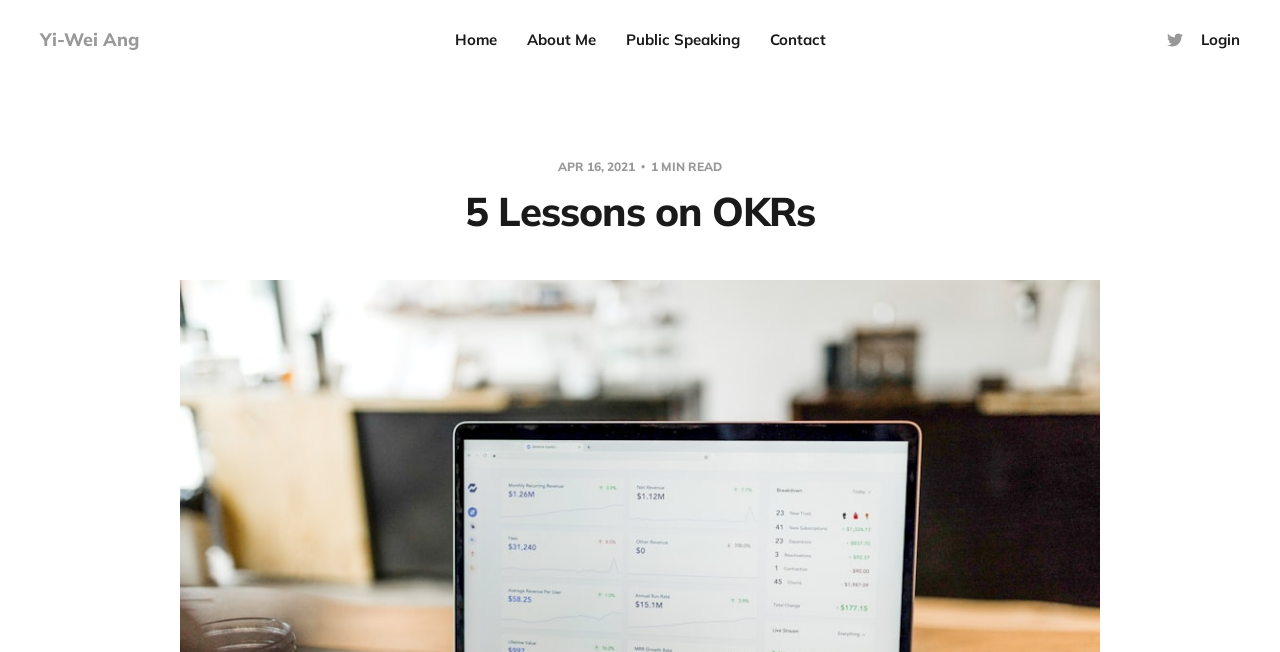Who is the author of this webpage? Using the information from the screenshot, answer with a single word or phrase.

Yi-Wei Ang